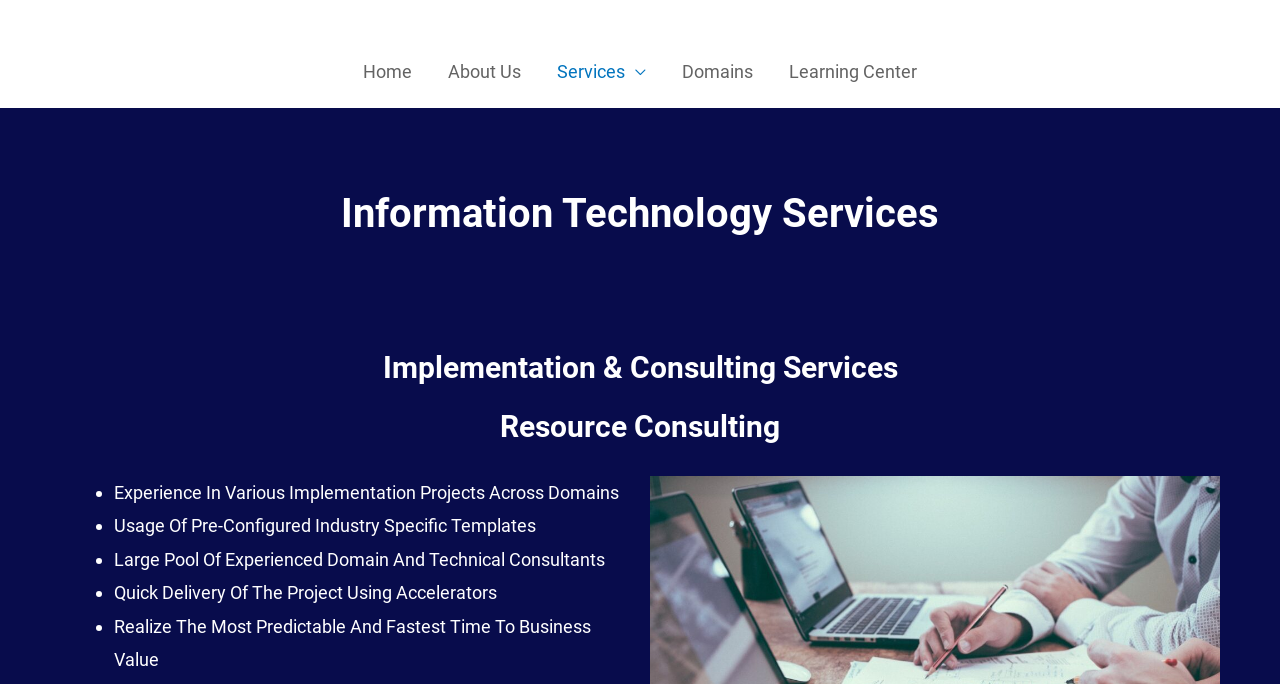Refer to the screenshot and answer the following question in detail:
How many navigation links are there?

I counted the number of links under the 'Site Navigation' section, which are 'Home', 'About Us', 'Services', 'Domains', 'Learning Center', and there are 6 links in total.